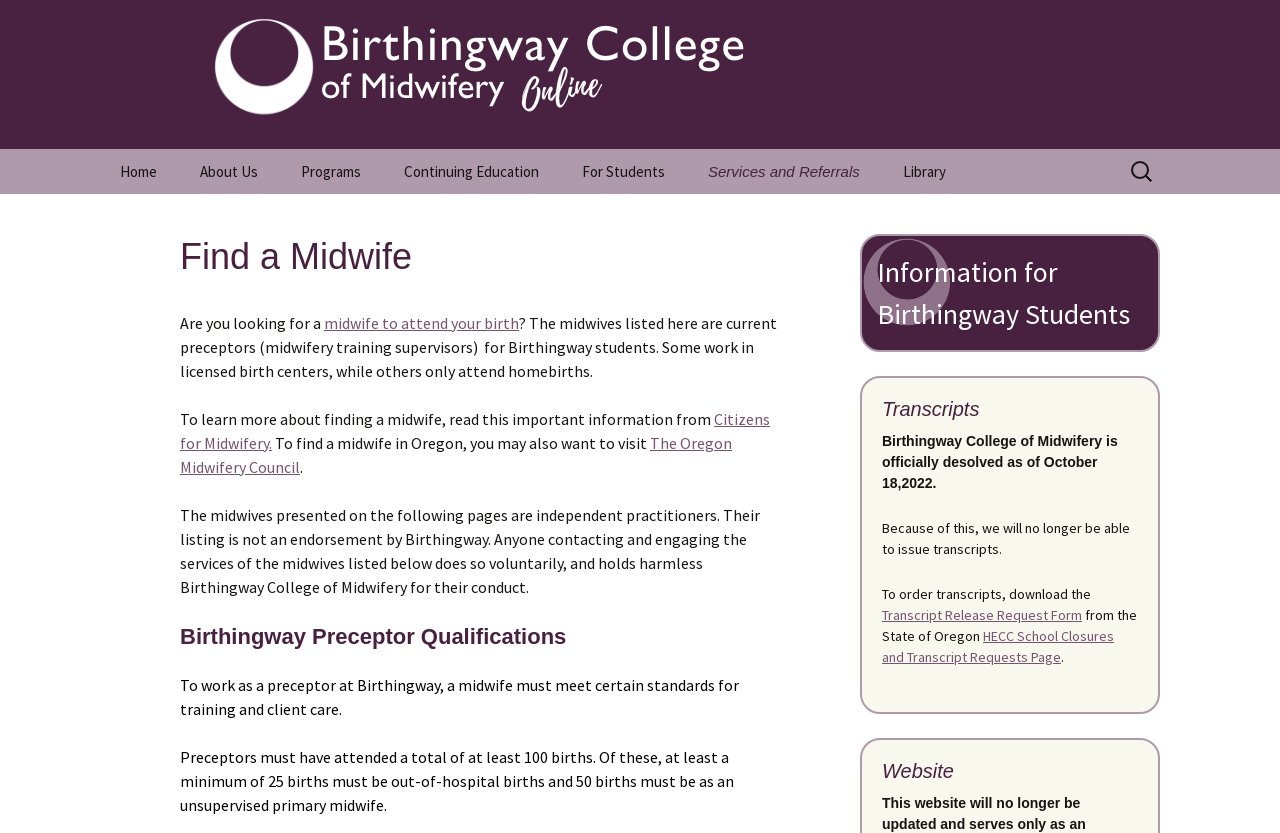Answer the following query concisely with a single word or phrase:
What is the last link on the webpage?

Registration